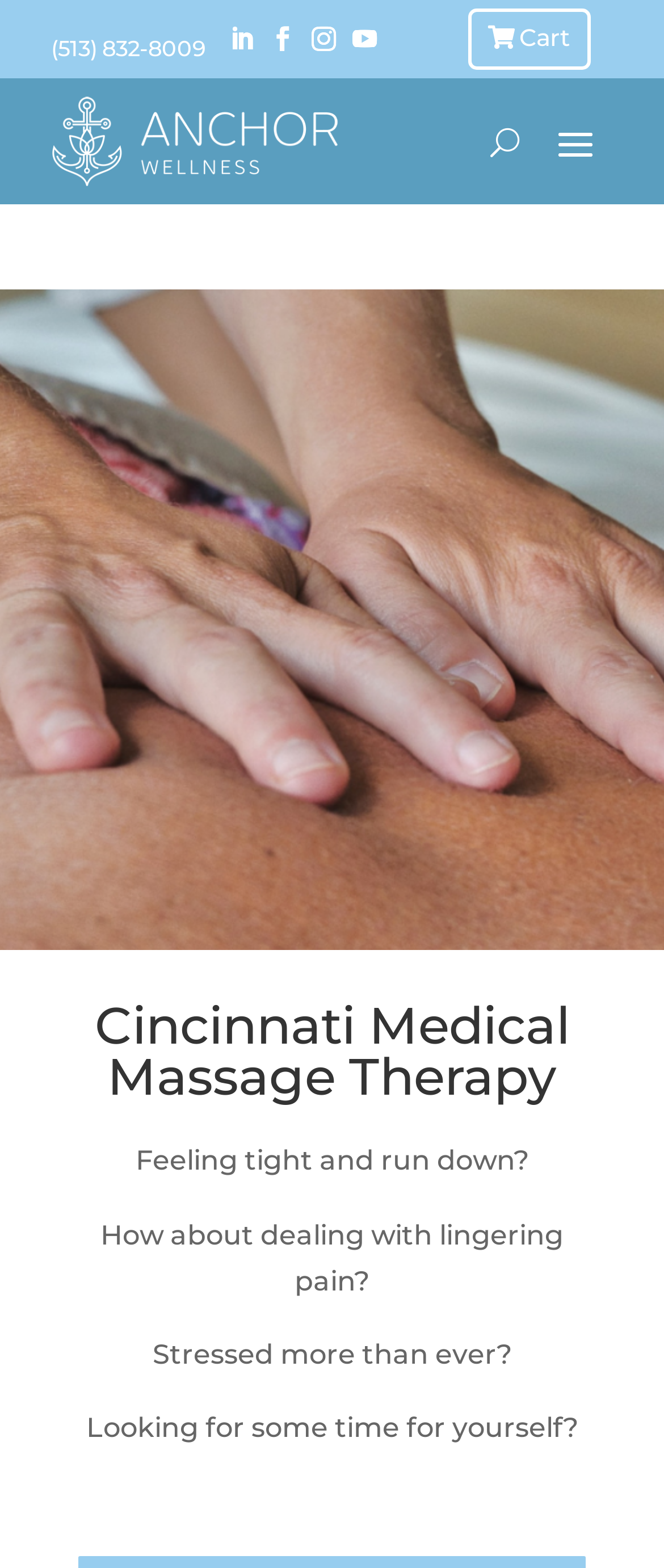Bounding box coordinates should be provided in the format (top-left x, top-left y, bottom-right x, bottom-right y) with all values between 0 and 1. Identify the bounding box for this UI element: (513) 832-8009

[0.077, 0.023, 0.31, 0.039]